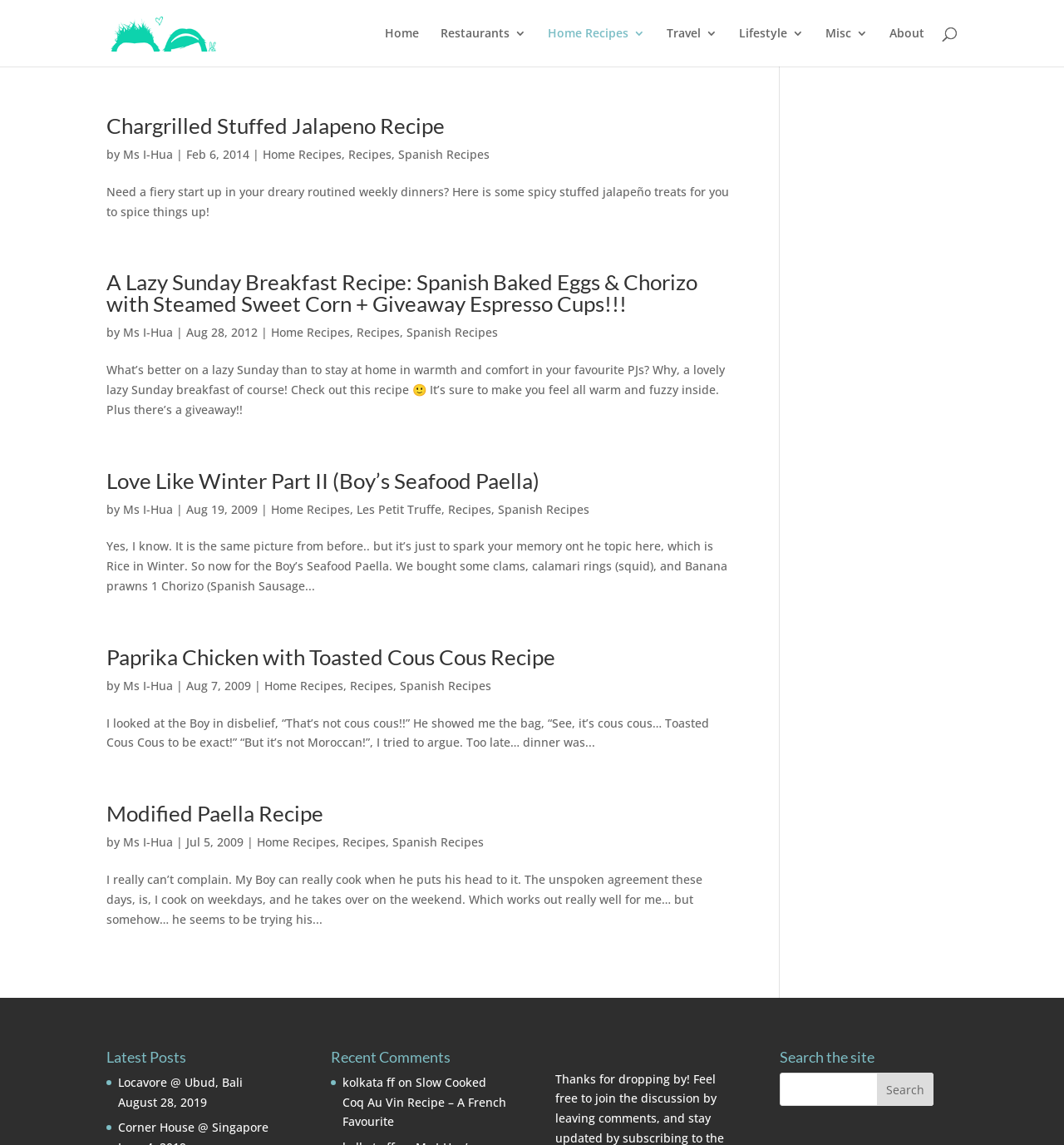Respond with a single word or phrase for the following question: 
What is the title of the website?

Ms I-Hua & The Boy